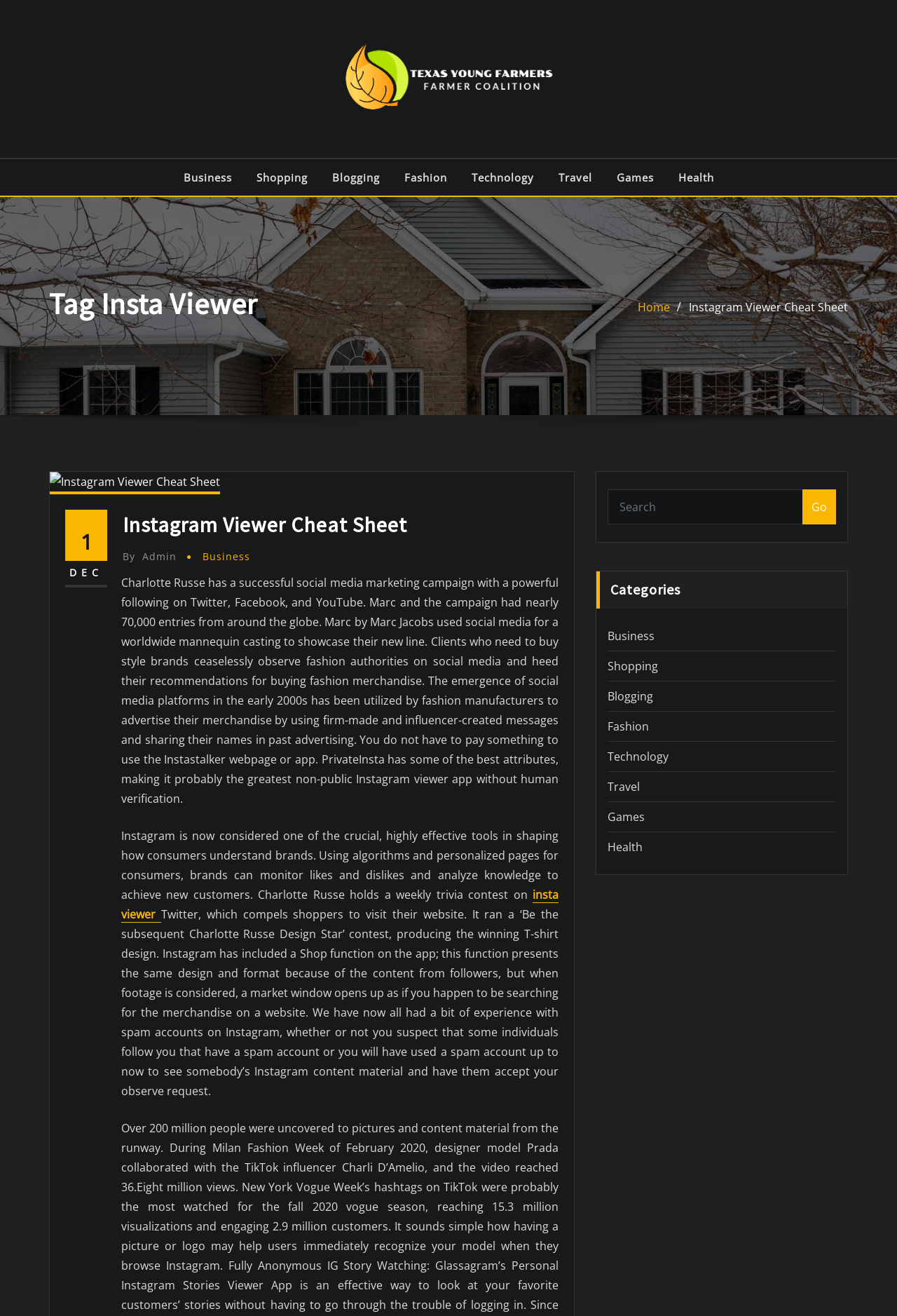What is the name of the cheat sheet mentioned on the webpage?
Please provide a single word or phrase as the answer based on the screenshot.

Instagram Viewer Cheat Sheet